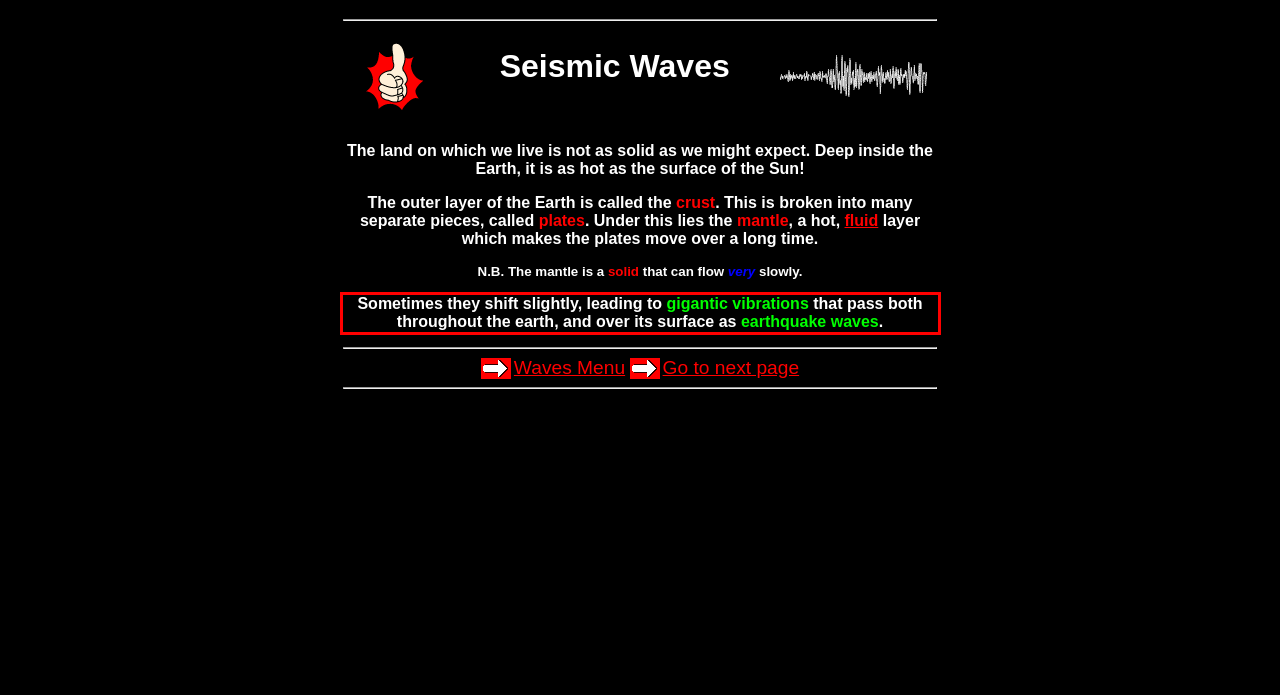Given the screenshot of the webpage, identify the red bounding box, and recognize the text content inside that red bounding box.

Sometimes they shift slightly, leading to gigantic vibrations that pass both throughout the earth, and over its surface as earthquake waves.